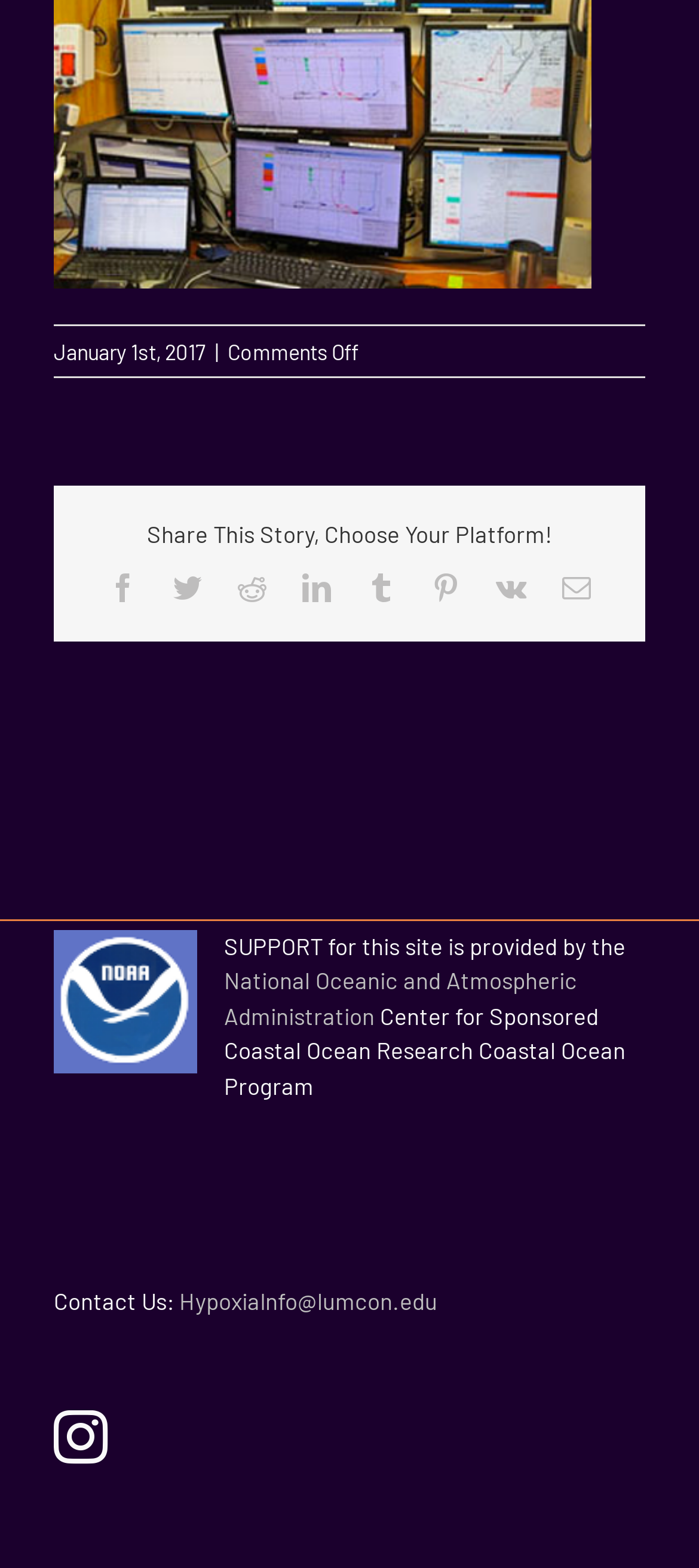Please find the bounding box coordinates (top-left x, top-left y, bottom-right x, bottom-right y) in the screenshot for the UI element described as follows: National Oceanic and Atmospheric Administration

[0.321, 0.616, 0.826, 0.657]